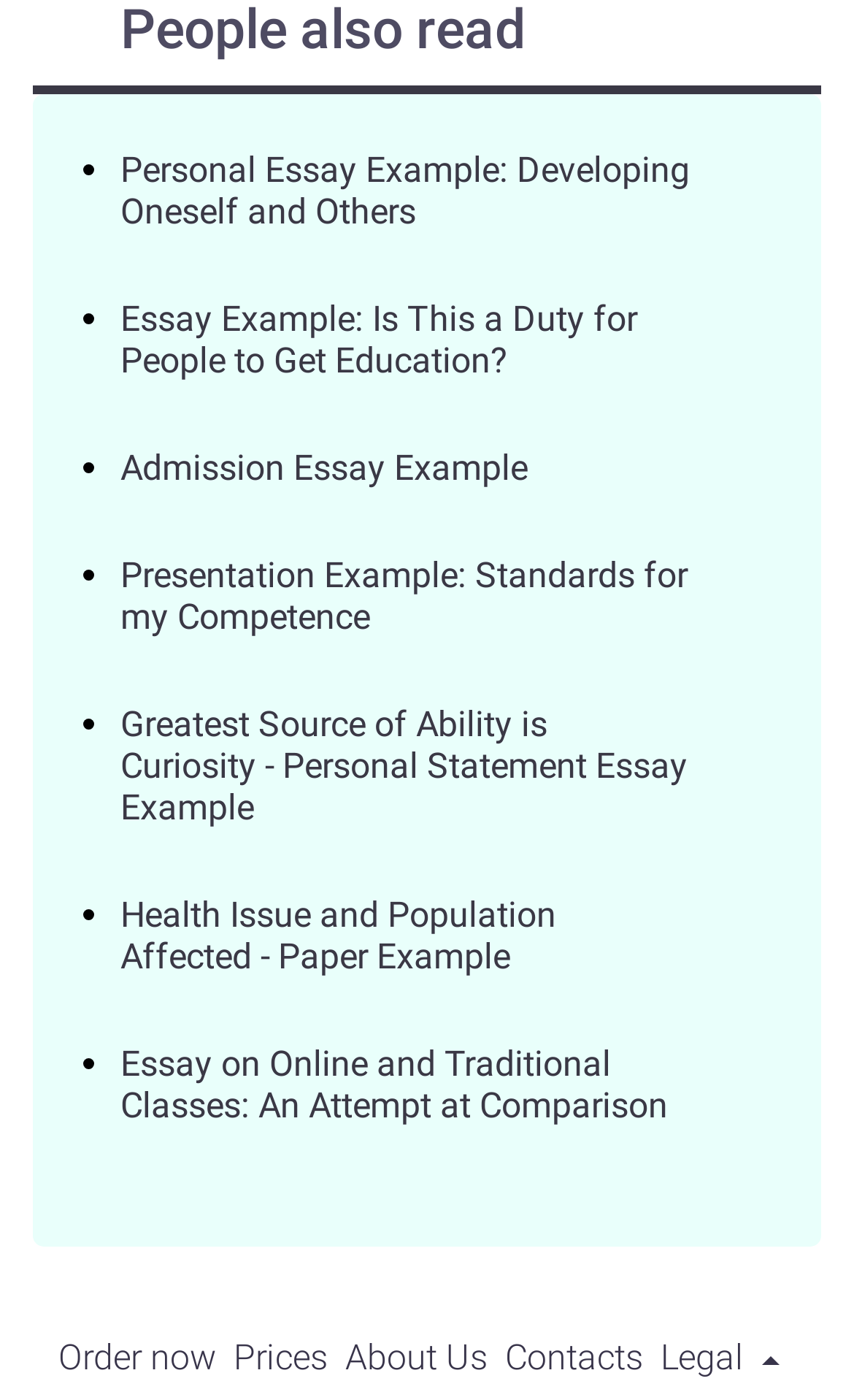Please identify the bounding box coordinates of the element's region that needs to be clicked to fulfill the following instruction: "Order now". The bounding box coordinates should consist of four float numbers between 0 and 1, i.e., [left, top, right, bottom].

[0.068, 0.955, 0.253, 0.985]